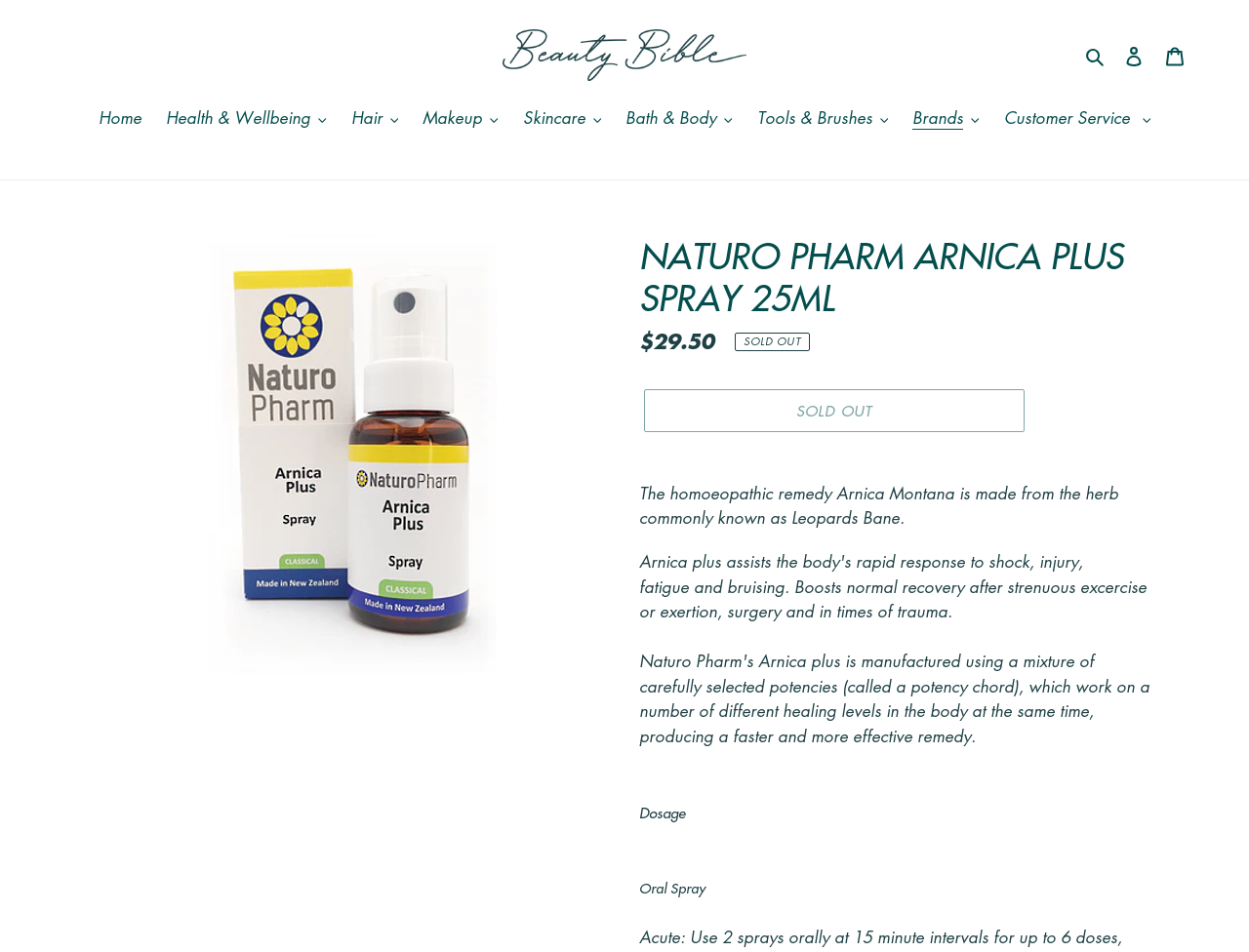Provide your answer in one word or a succinct phrase for the question: 
Is the product currently in stock?

No